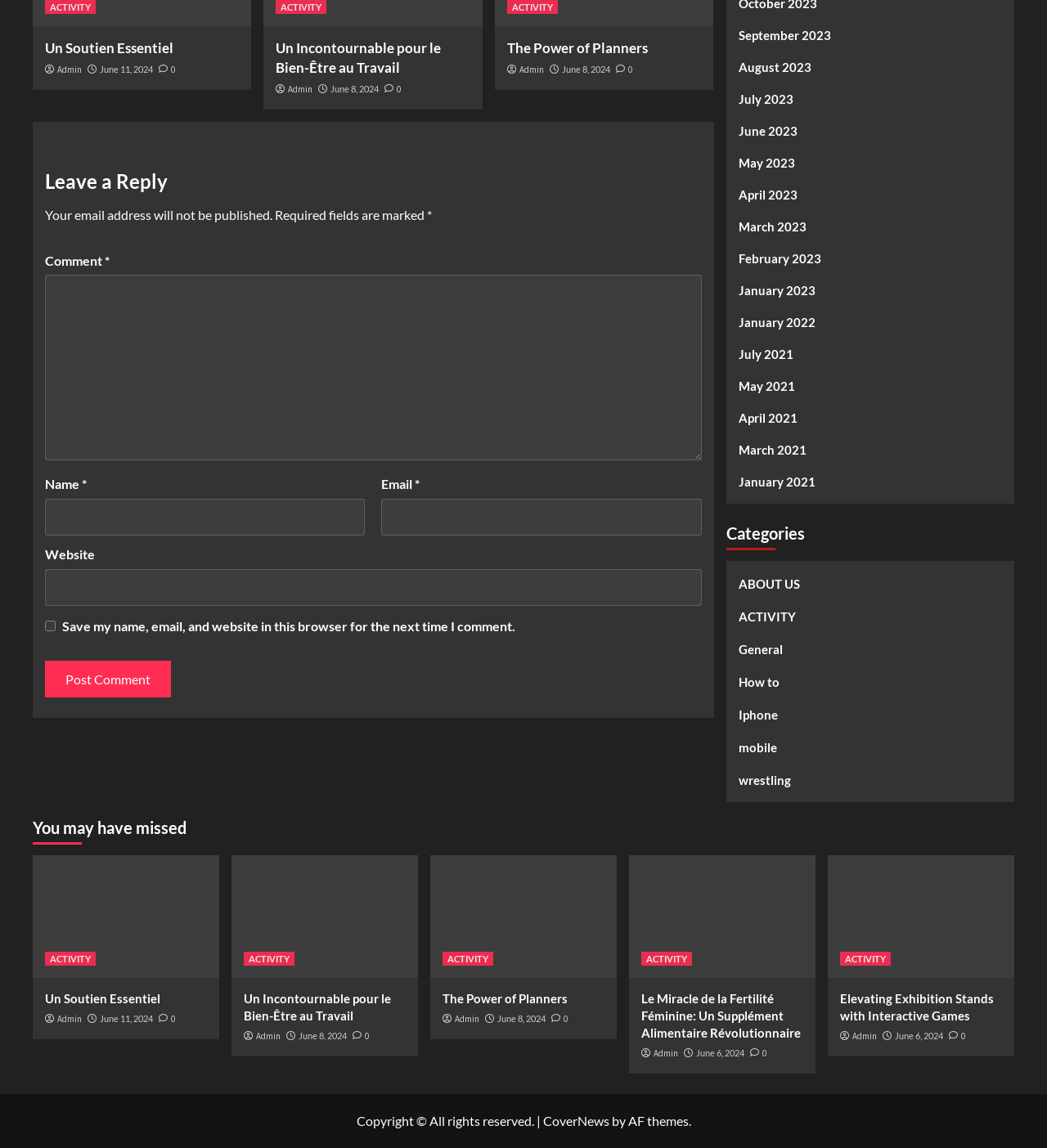Show the bounding box coordinates for the element that needs to be clicked to execute the following instruction: "Leave a comment". Provide the coordinates in the form of four float numbers between 0 and 1, i.e., [left, top, right, bottom].

[0.043, 0.239, 0.67, 0.401]